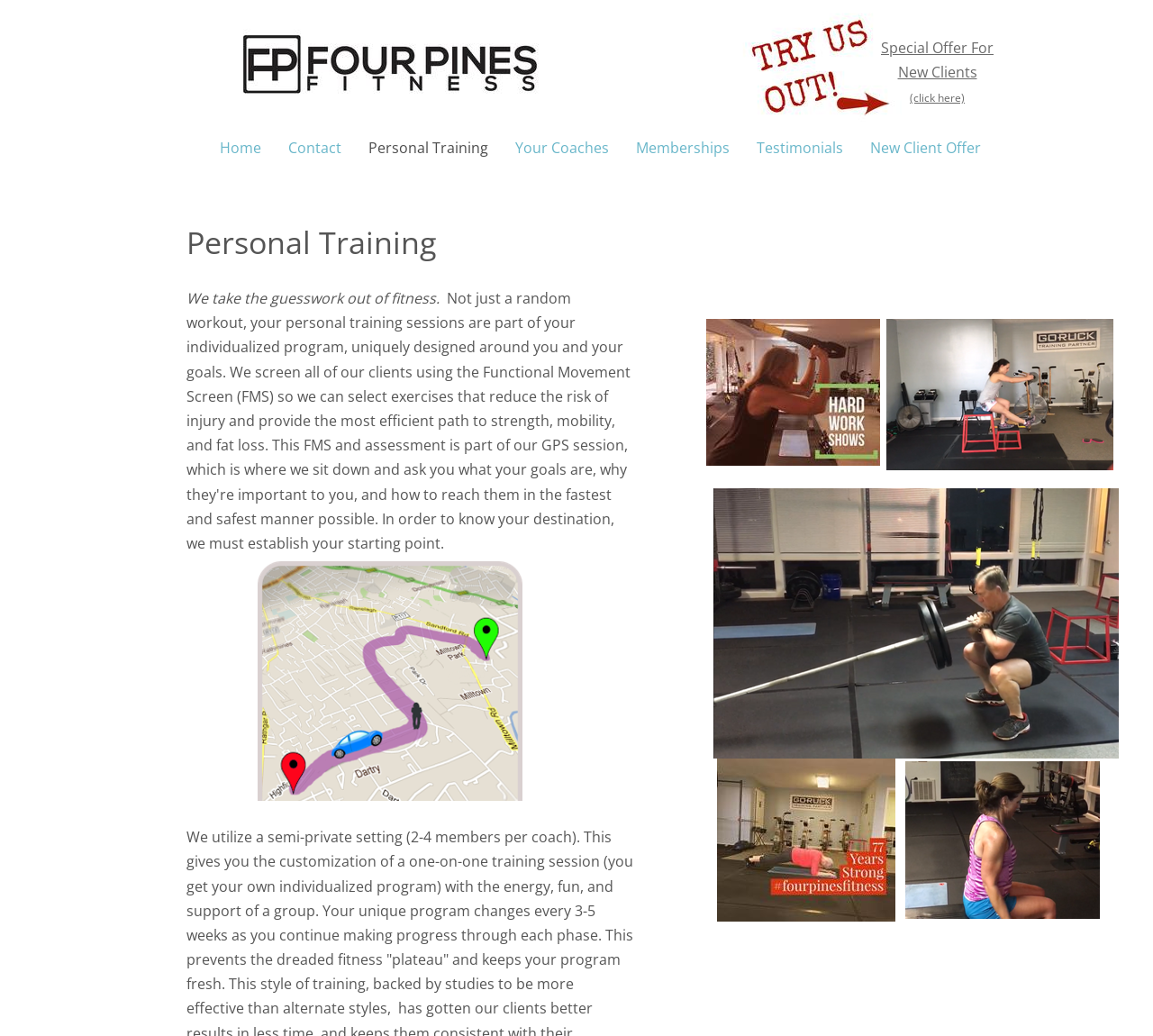Specify the bounding box coordinates of the area to click in order to follow the given instruction: "Search for alumni magazine articles."

None